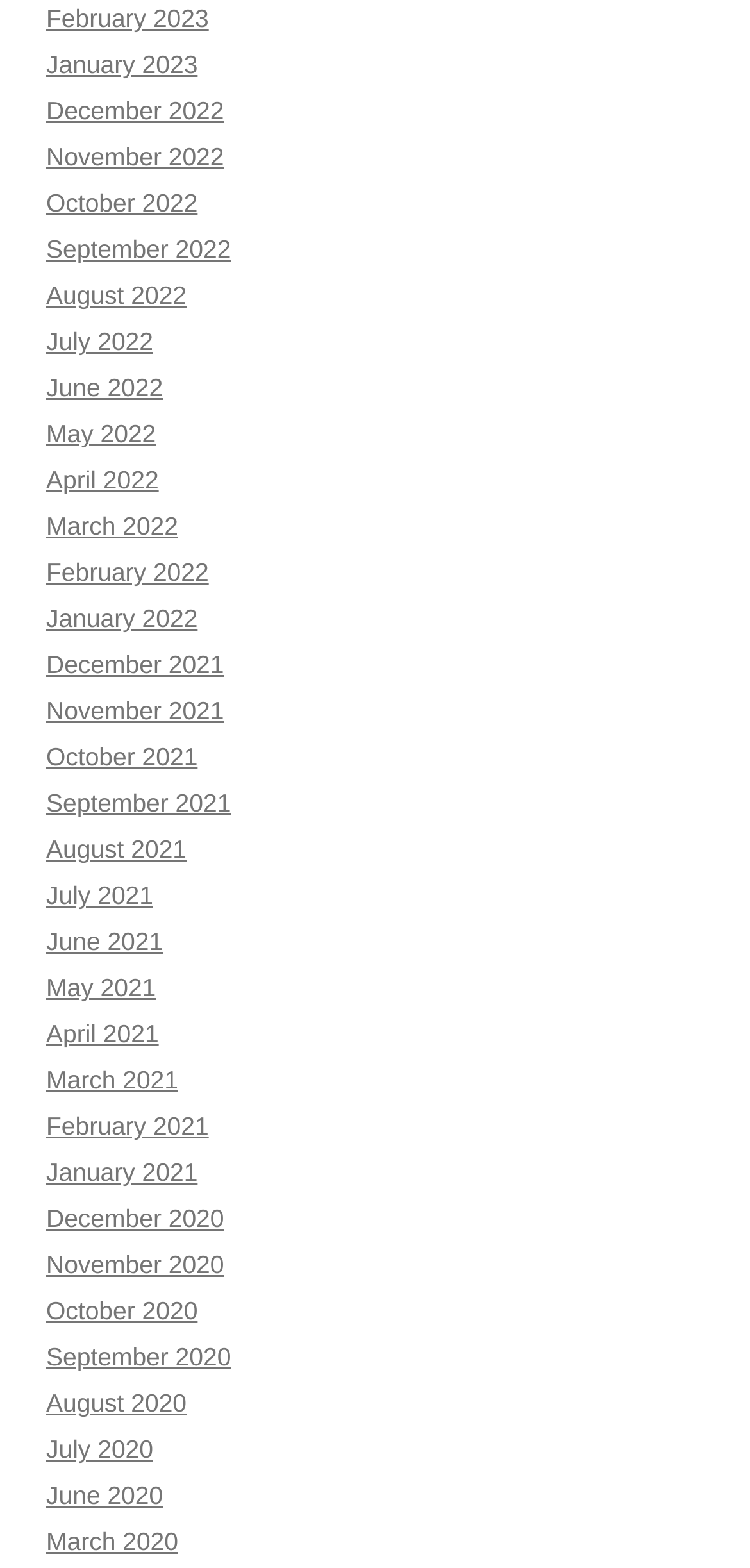How many months are listed in total?
Utilize the image to construct a detailed and well-explained answer.

I counted the number of links on the webpage, which represent the months listed. There are 24 links, each corresponding to a month from February 2023 to March 2020.